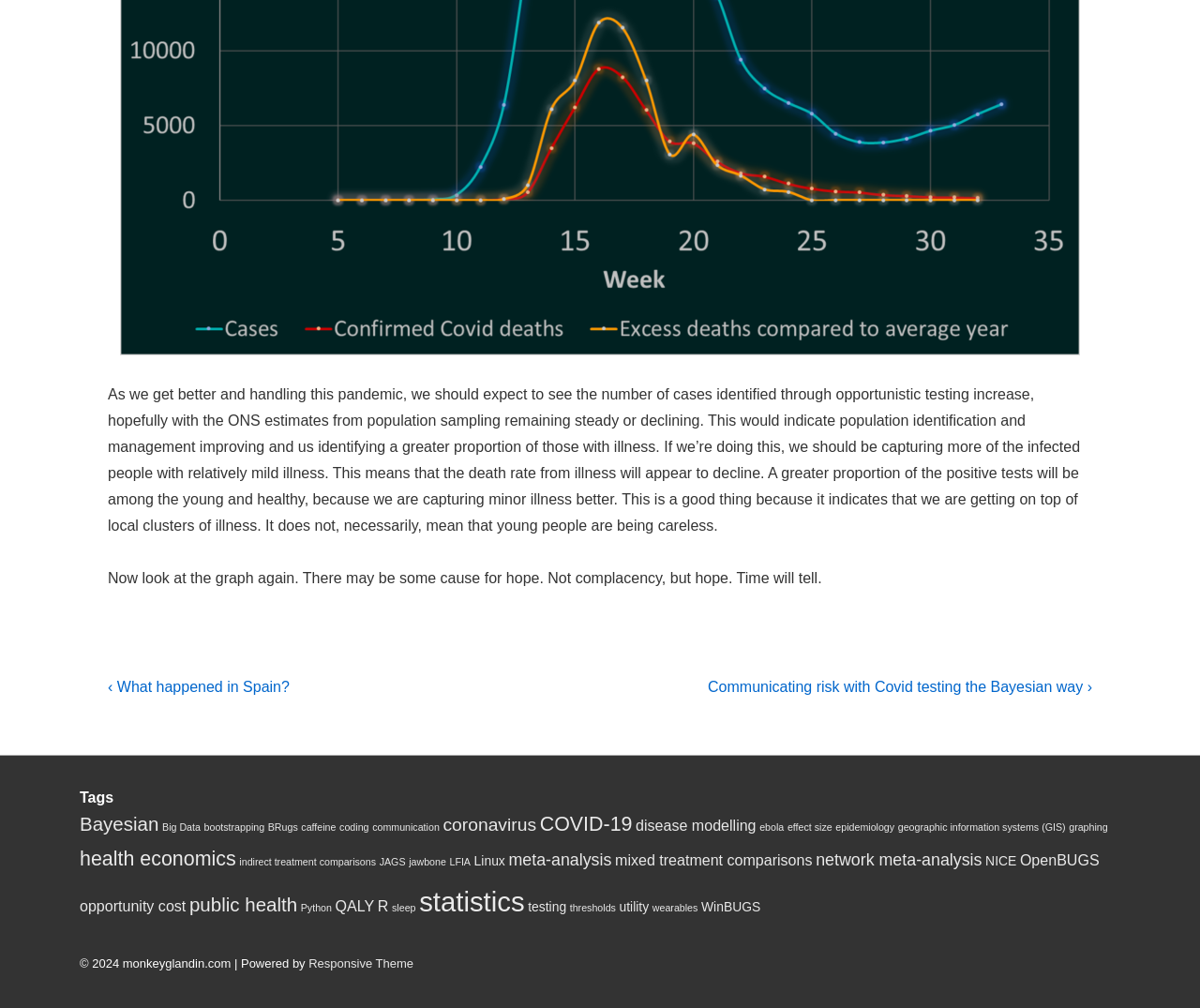What is the copyright year of the website? From the image, respond with a single word or brief phrase.

2024